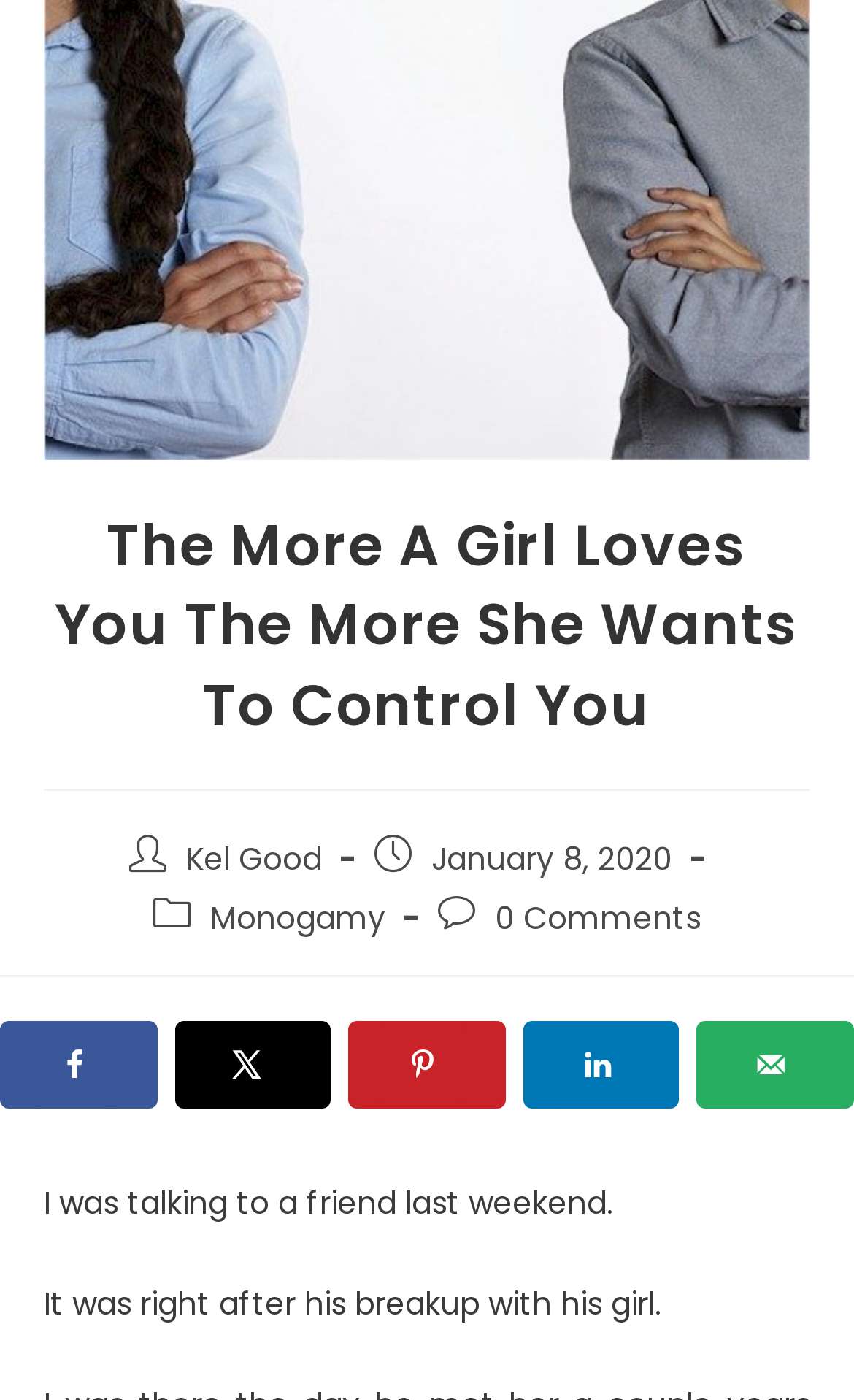Find the bounding box coordinates corresponding to the UI element with the description: "Kel Good". The coordinates should be formatted as [left, top, right, bottom], with values as floats between 0 and 1.

[0.218, 0.598, 0.377, 0.629]